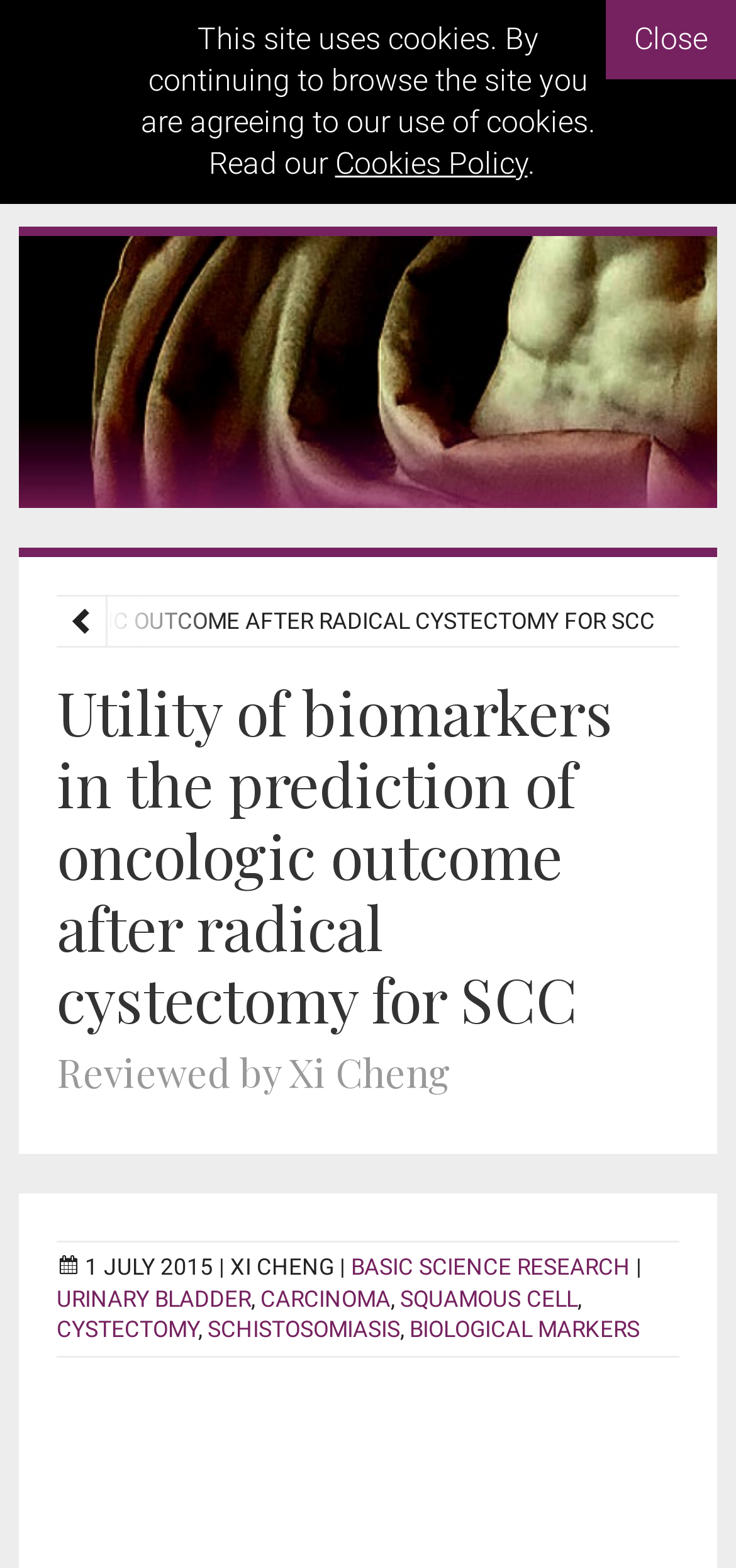Give an in-depth explanation of the webpage layout and content.

The webpage is about an article titled "Utility of biomarkers in the prediction of oncologic outcome after radical cystectomy for SCC" in the Urology News section. At the top, there is a notification bar with a message about the site using cookies, accompanied by a "Cookies Policy" link and a "Close" button. 

On the top-left corner, there is a navigation icon represented by a three-horizontal-line symbol. Below it, there is a table layout with a link to "Urology News" accompanied by an image of the Urology News logo. On the top-right corner, there is another navigation icon represented by a three-vertical-dot symbol.

The main content of the webpage is an article with a heading that includes the title and the reviewer's name, Xi Cheng. Below the heading, there is a publication date "1 JULY 2015" and the author's name "XI CHENG". The article is categorized under several topics, including "BASIC SCIENCE RESEARCH", "URINARY BLADDER", "CARCINOMA", "SQUAMOUS CELL", "CYSTECTOMY", "SCHISTOSOMIASIS", and "BIOLOGICAL MARKERS", which are presented as links.